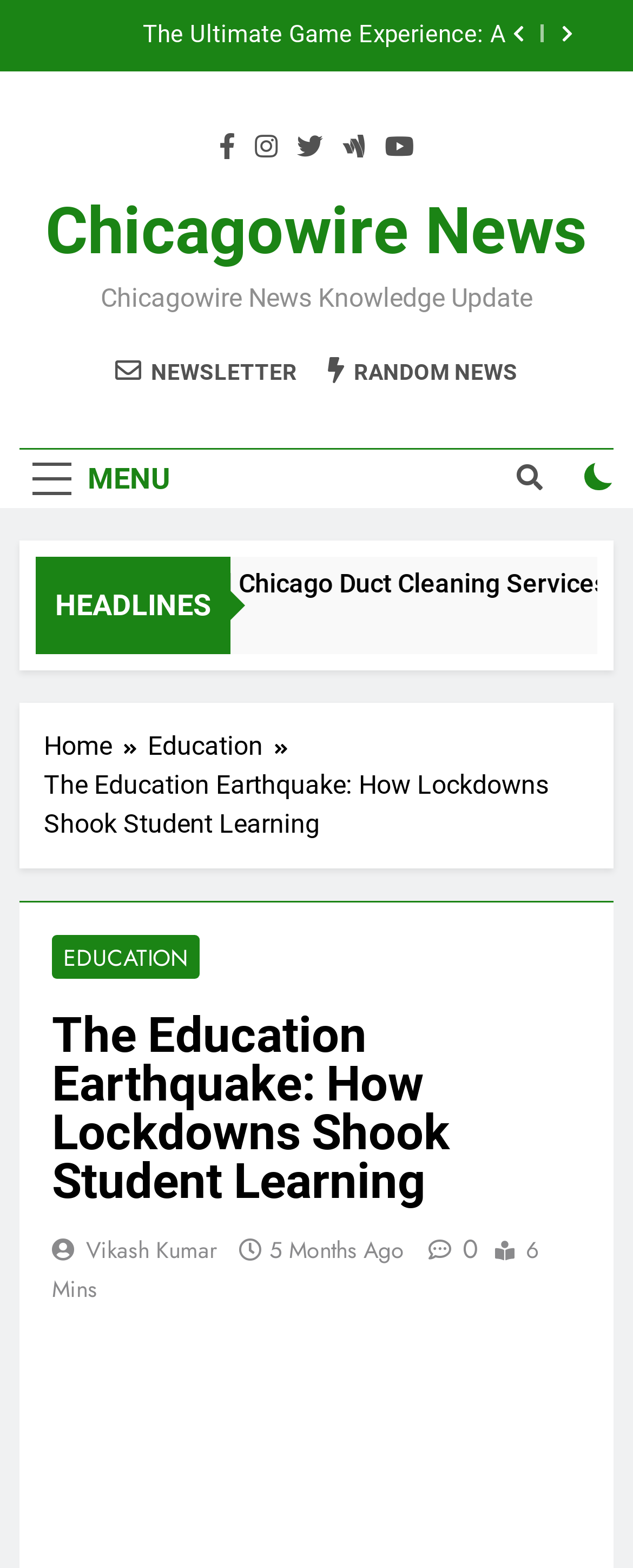Provide a one-word or short-phrase response to the question:
What is the topic of the news article?

The Education Earthquake